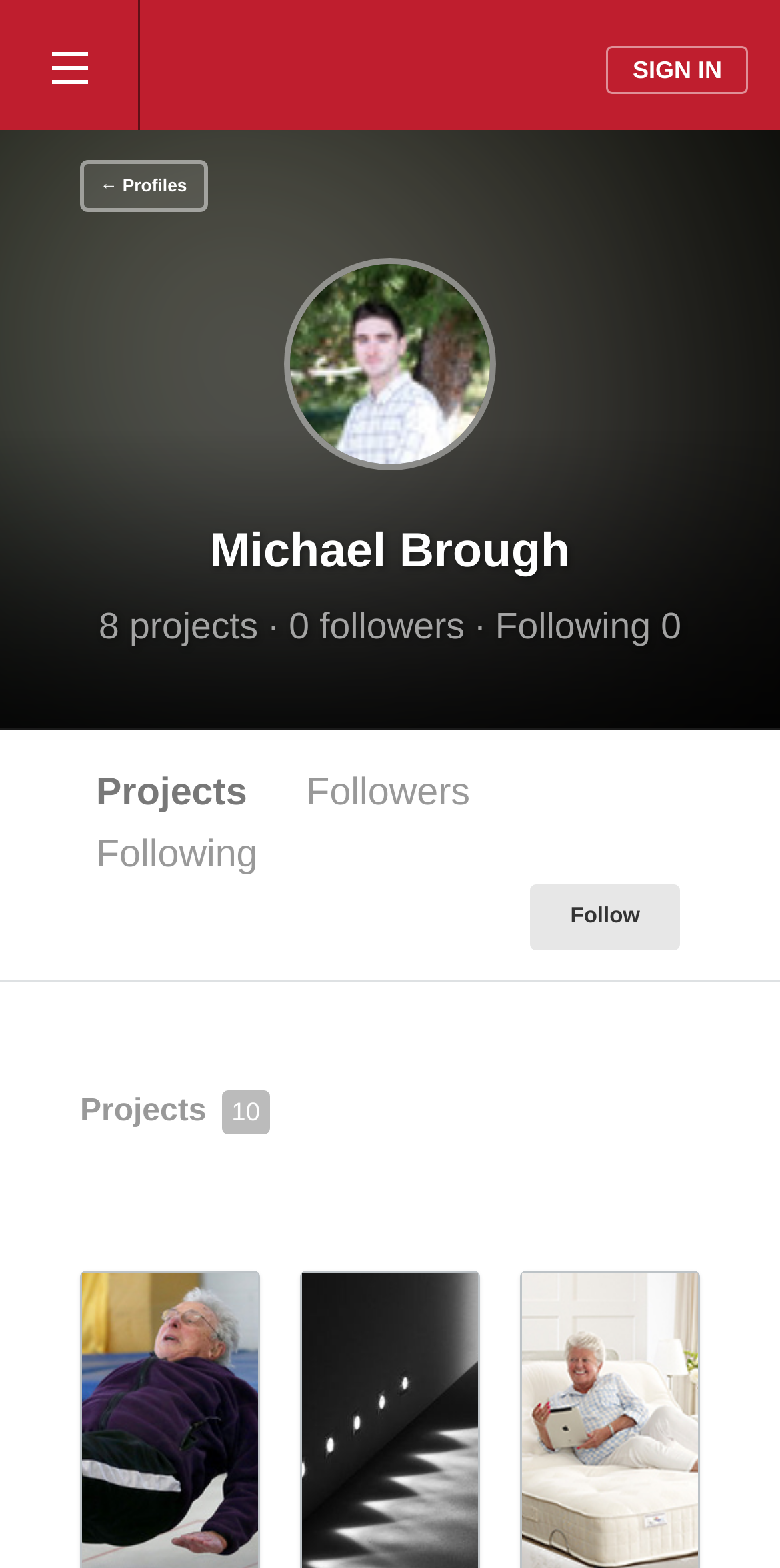How many projects does Michael Brough have?
From the screenshot, supply a one-word or short-phrase answer.

8